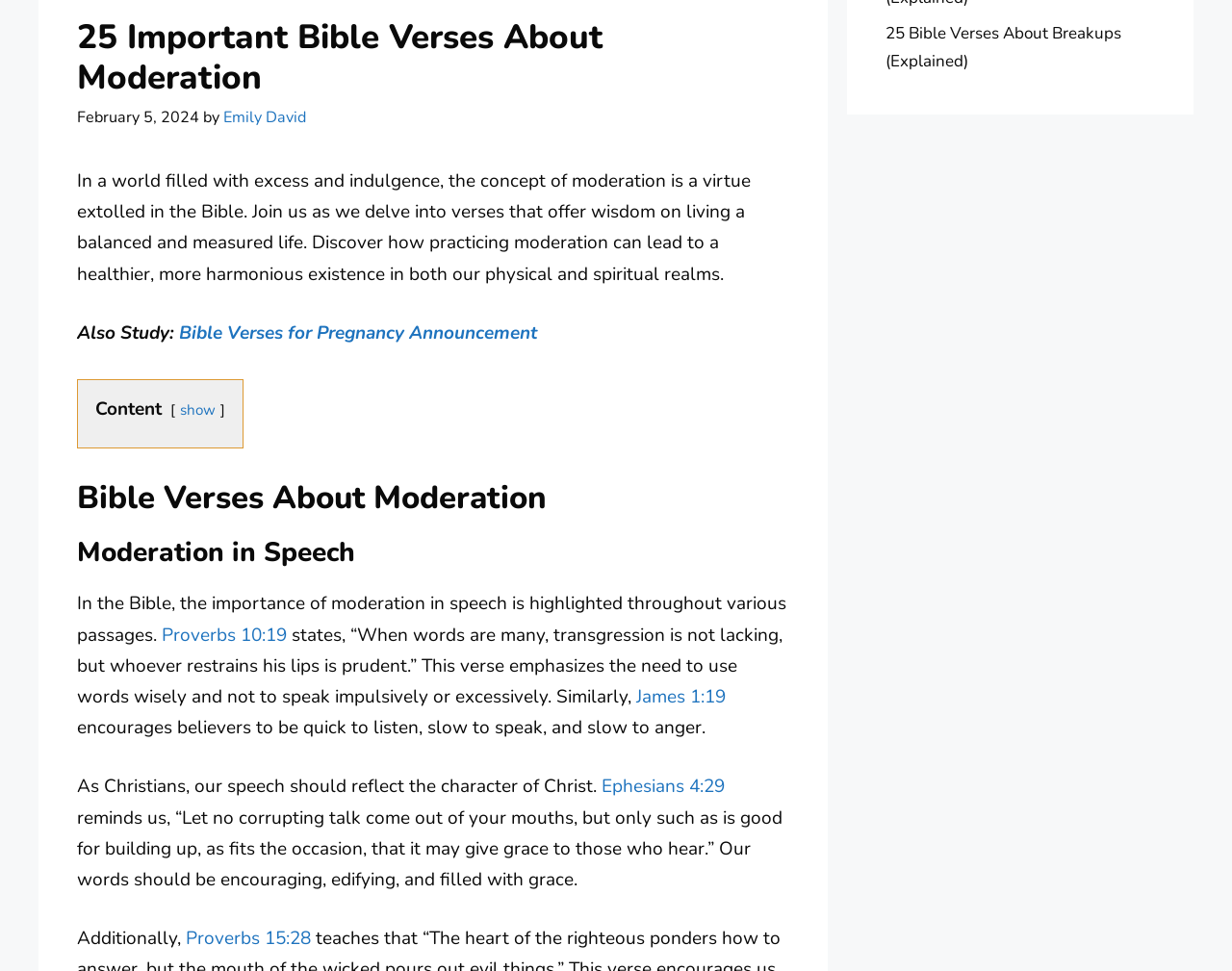Identify the bounding box of the UI element described as follows: "Bible Verses for Pregnancy Announcement". Provide the coordinates as four float numbers in the range of 0 to 1 [left, top, right, bottom].

[0.145, 0.33, 0.436, 0.355]